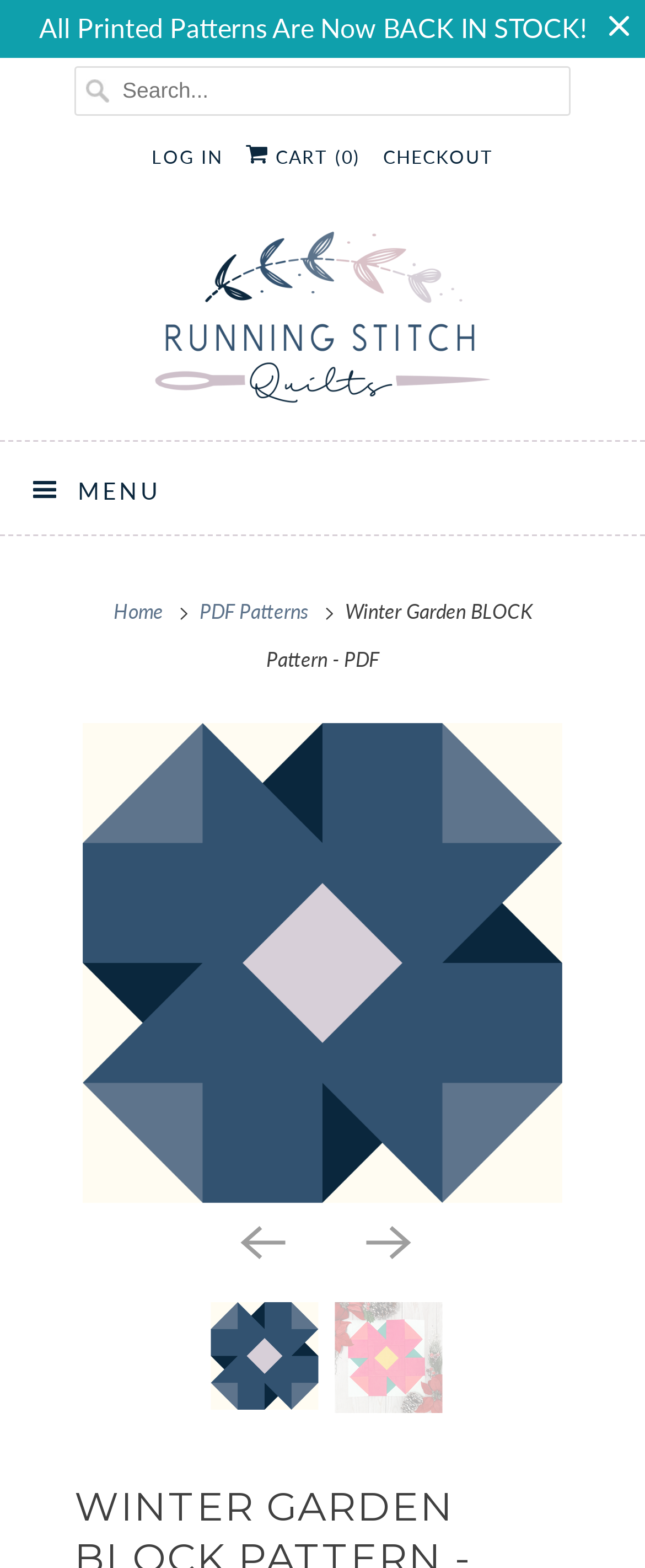Locate the bounding box for the described UI element: "Checkout". Ensure the coordinates are four float numbers between 0 and 1, formatted as [left, top, right, bottom].

[0.594, 0.084, 0.765, 0.116]